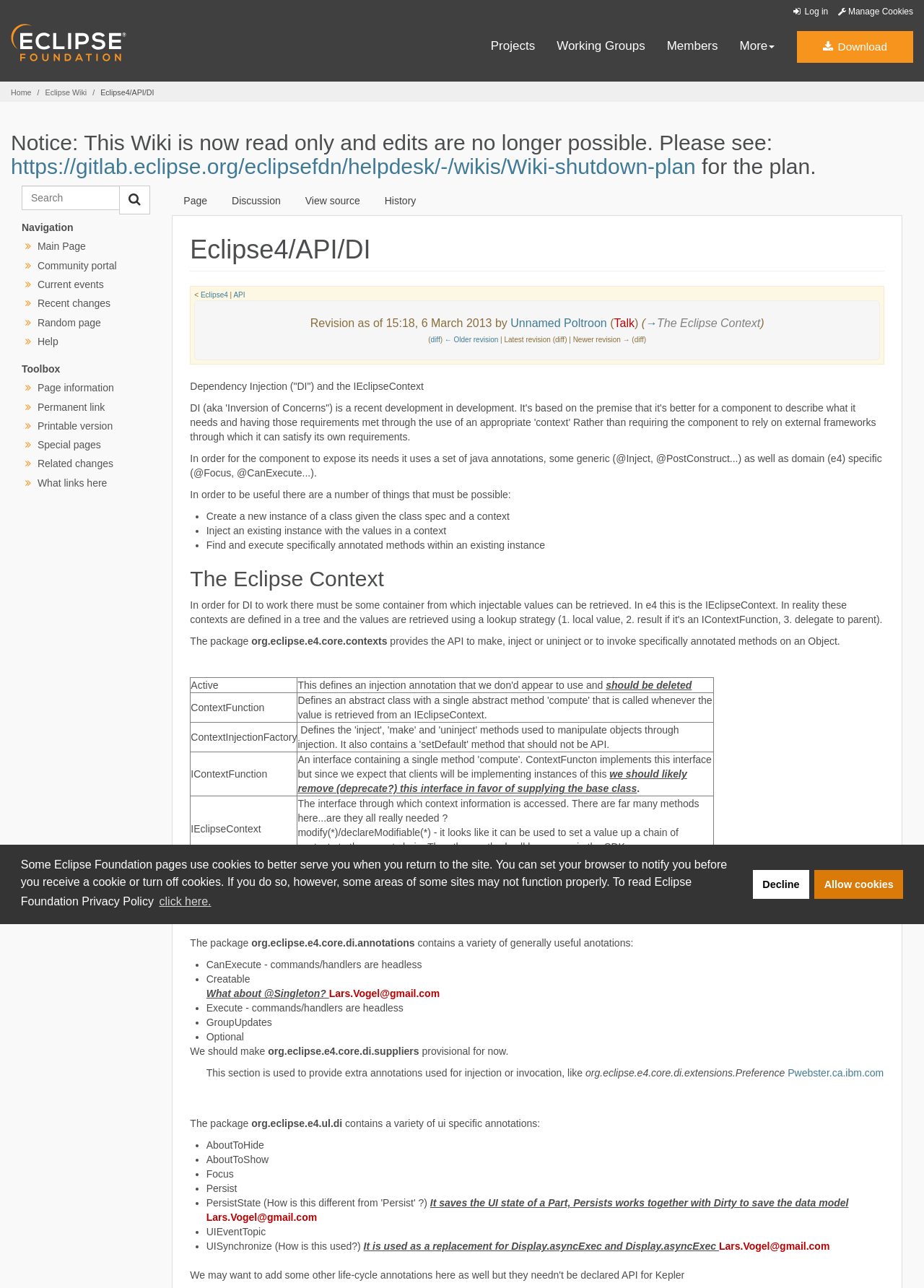Give a full account of the webpage's elements and their arrangement.

This webpage is about Eclipse4/API/DI, a wiki page on Eclipsepedia. At the top, there is a cookie consent dialog with three buttons: "learn more about cookies", "deny cookies", and "allow cookies". Below the dialog, there are several links, including "Log in", "Manage Cookies", "Eclipse.org logo", "Download", "Projects", "Working Groups", and "Members". 

On the left side, there is a navigation menu with links to "Main Page", "Community portal", "Current events", "Recent changes", "Random page", "Help", and other pages. 

The main content of the page is divided into several sections. The first section has a heading "Eclipse4/API/DI" and contains a notice about the wiki being read-only. Below the notice, there are links to "navigation" and "search". 

The next section has a tab list with links to "Page", "Discussion", "View source", and "History". 

The main content of the page starts with a heading "Eclipse4/API/DI" and contains several paragraphs of text about Dependency Injection (DI) and the IEclipseContext. The text explains the concept of DI, how it works, and its benefits. There are also several bullet points listing the requirements for DI to be useful. 

At the bottom of the page, there is a section with a heading "The Eclipse Context" and contains more text about the package org.eclipse.e4.core.contexts.